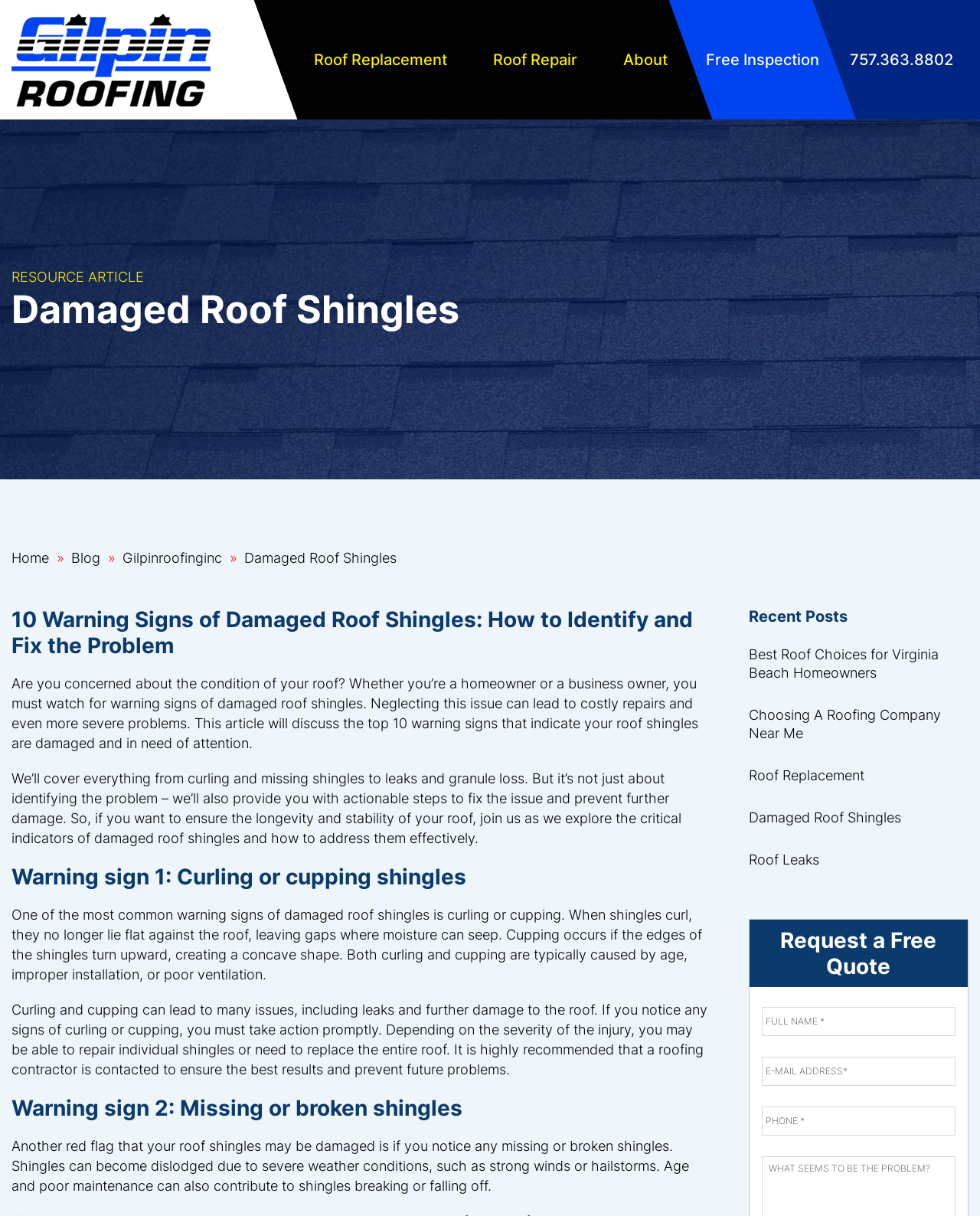Show the bounding box coordinates for the element that needs to be clicked to execute the following instruction: "Click on the 'Roof Repair' link". Provide the coordinates in the form of four float numbers between 0 and 1, i.e., [left, top, right, bottom].

[0.503, 0.036, 0.589, 0.062]